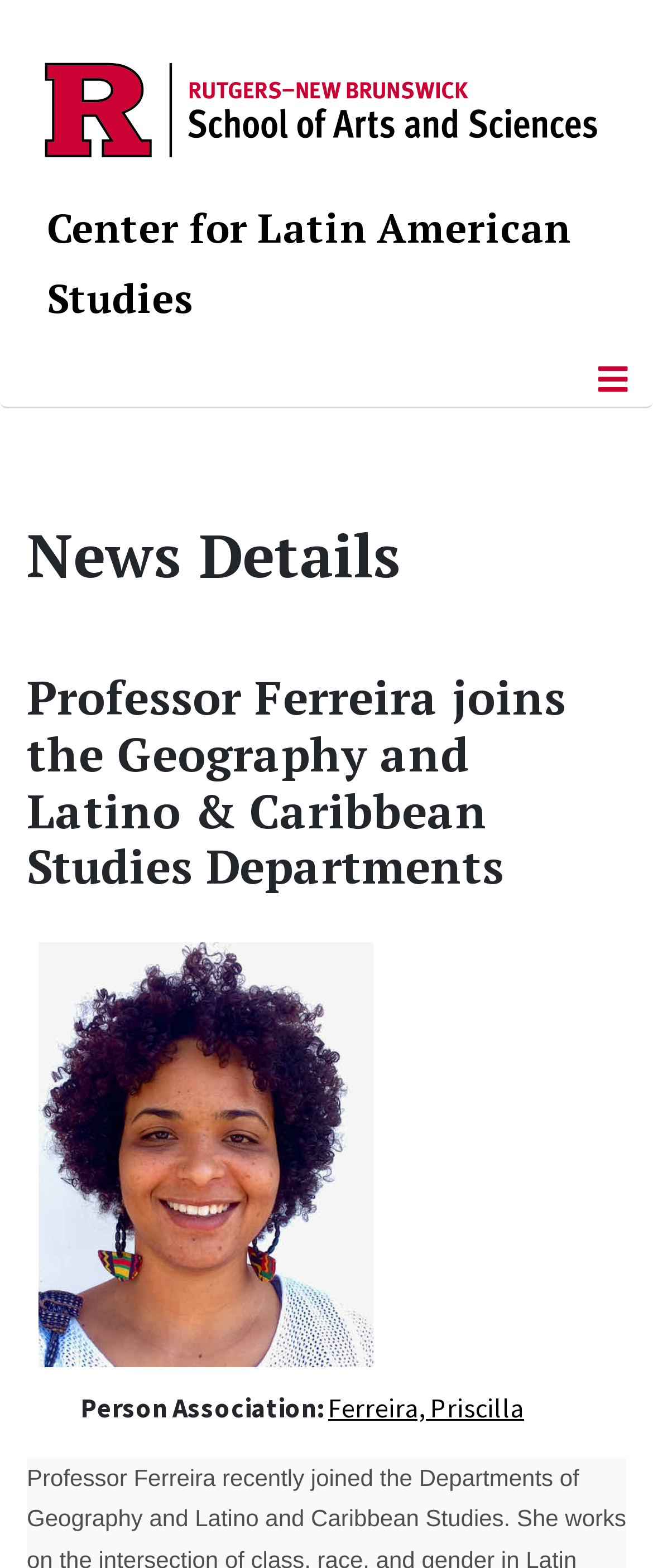Describe in detail what you see on the webpage.

The webpage is about the Center for Latin American Studies at Rutgers, The State University of New Jersey. At the top left corner, there is a link to the RU Logo 2024, accompanied by an image of the logo. Next to it, there is a link to the Center for Latin American Studies. 

On the top right corner, there is a button to toggle navigation, which controls the navbar. Below the navigation button, there are two headings: "News Details" and "Professor Ferreira joins the Geography and Latino & Caribbean Studies Departments", which indicates that the webpage is about a news article. 

The main content of the news article is located in the middle of the page, with an image taking up a significant portion of the space. Below the image, there is a static text "Person Association:" followed by a link to "Ferreira, Priscilla", suggesting that the news article is about Professor Ferreira joining the university. 

At the bottom right corner of the page, there is a link to "Back to Top", allowing users to easily navigate back to the top of the page.